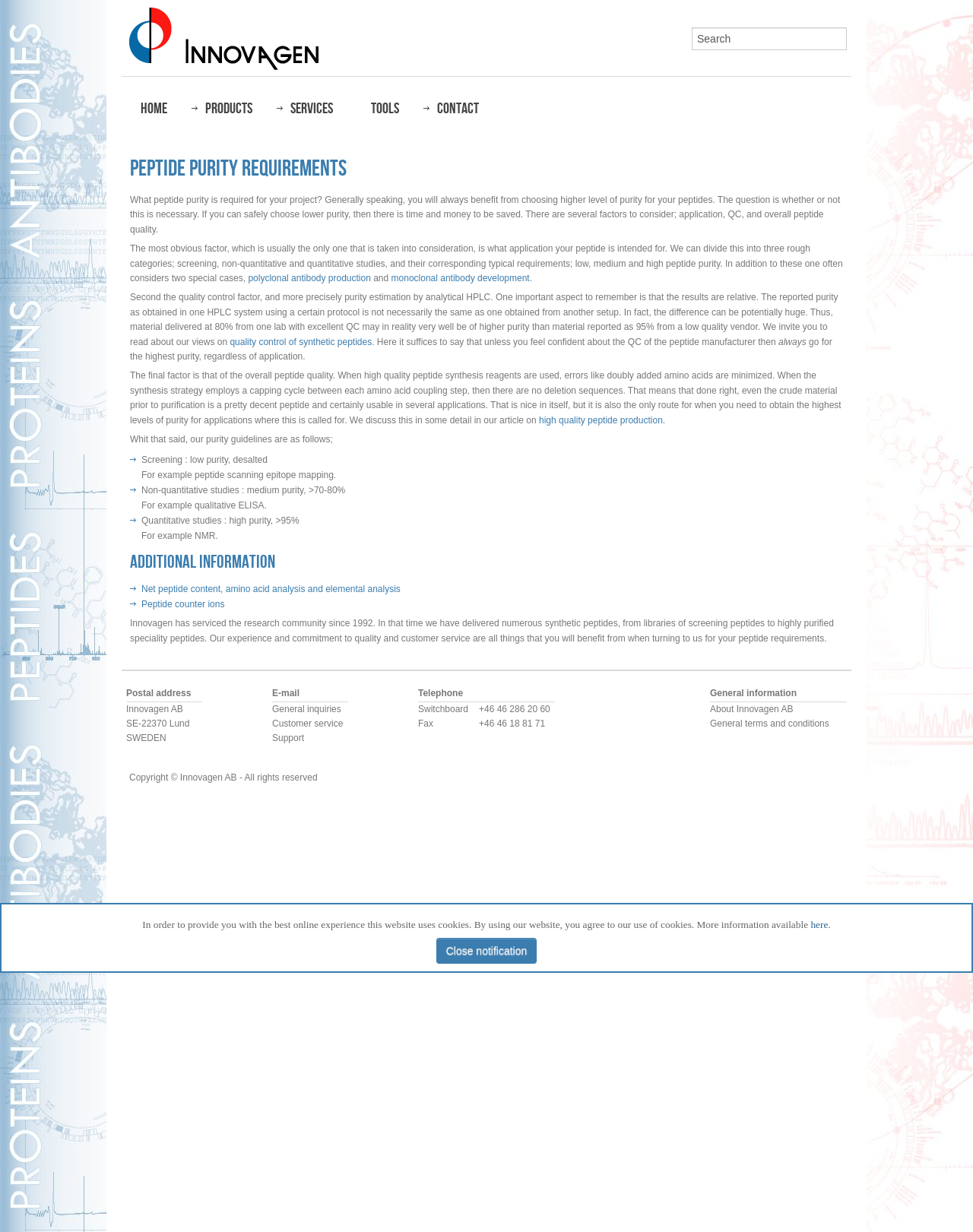What is the application of peptides in epitope mapping?
Refer to the screenshot and deliver a thorough answer to the question presented.

The application of peptides in epitope mapping can be found in the section 'What peptide purity is required for your project?' where it is mentioned that for screening, a low purity, desalted peptide is required, and epitope mapping is given as an example of such an application.